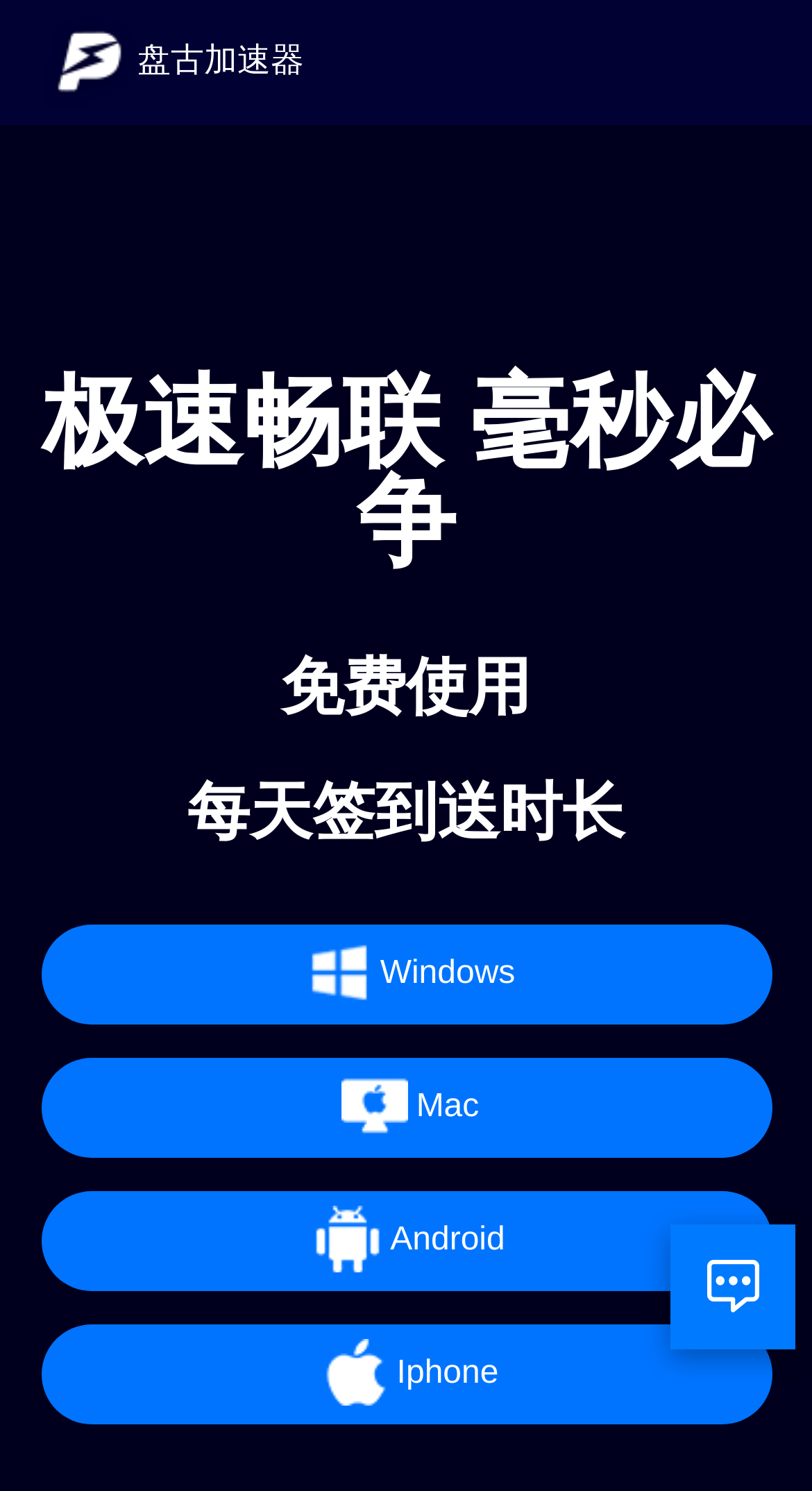What is the position of the image relative to the 'Windows' link?
From the screenshot, provide a brief answer in one word or phrase.

Above